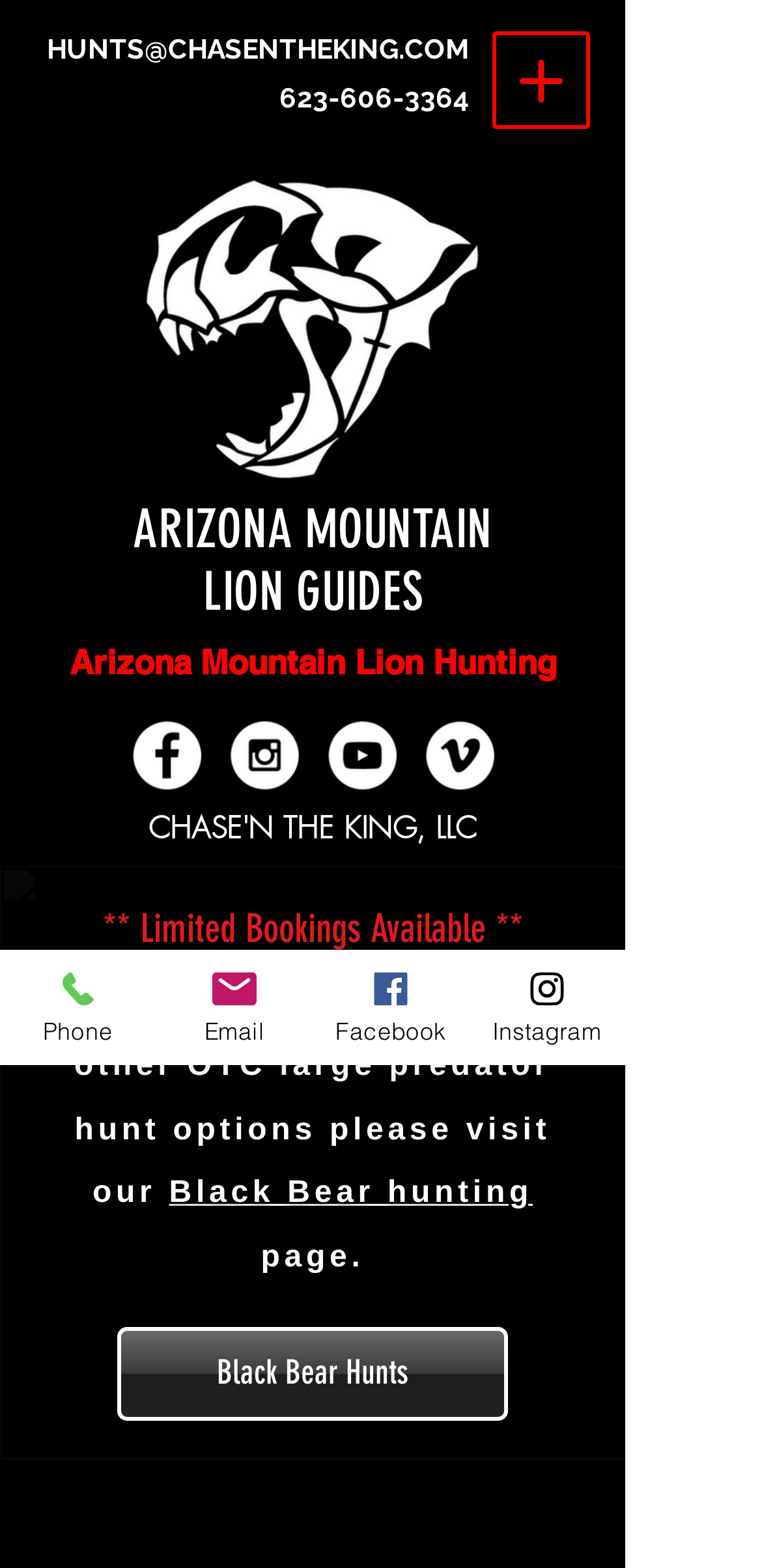Please determine the bounding box coordinates for the element that should be clicked to follow these instructions: "Open navigation menu".

[0.646, 0.02, 0.774, 0.082]